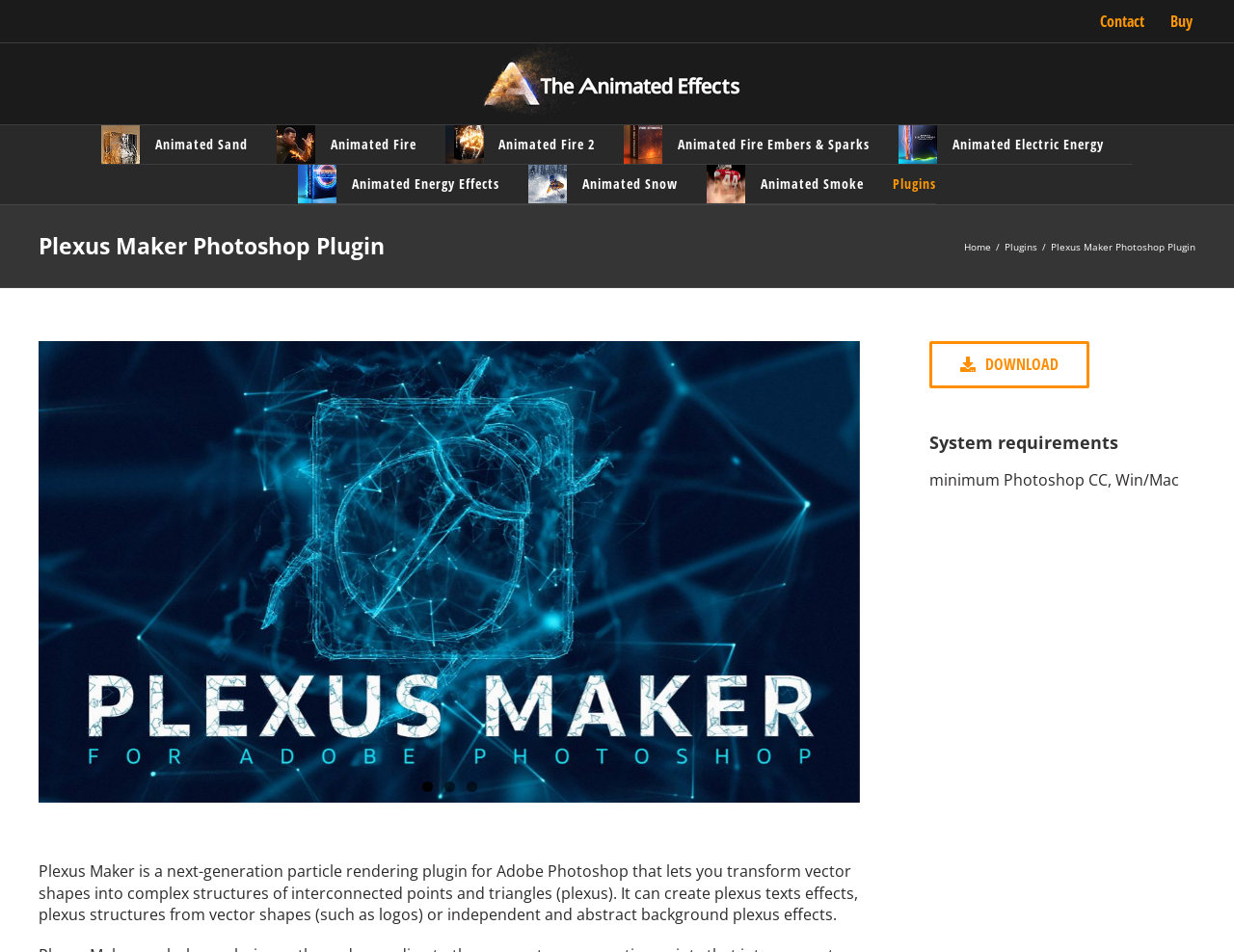What is the plugin for?
Look at the screenshot and respond with one word or a short phrase.

Adobe Photoshop